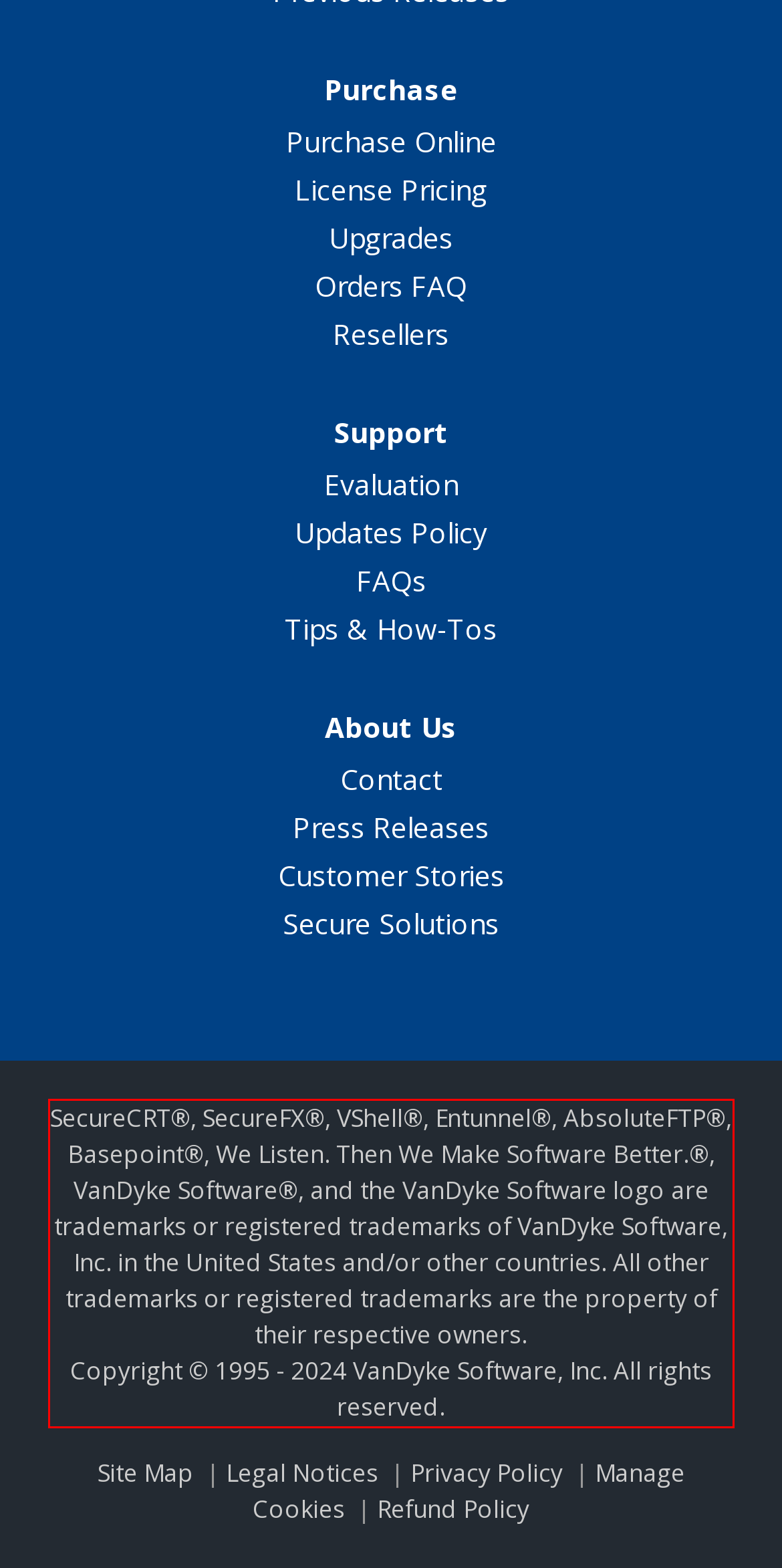Please recognize and transcribe the text located inside the red bounding box in the webpage image.

SecureCRT®, SecureFX®, VShell®, Entunnel®, AbsoluteFTP®, Basepoint®, We Listen. Then We Make Software Better.®, VanDyke Software®, and the VanDyke Software logo are trademarks or registered trademarks of VanDyke Software, Inc. in the United States and/or other countries. All other trademarks or registered trademarks are the property of their respective owners. Copyright © 1995 - 2024 VanDyke Software, Inc. All rights reserved.